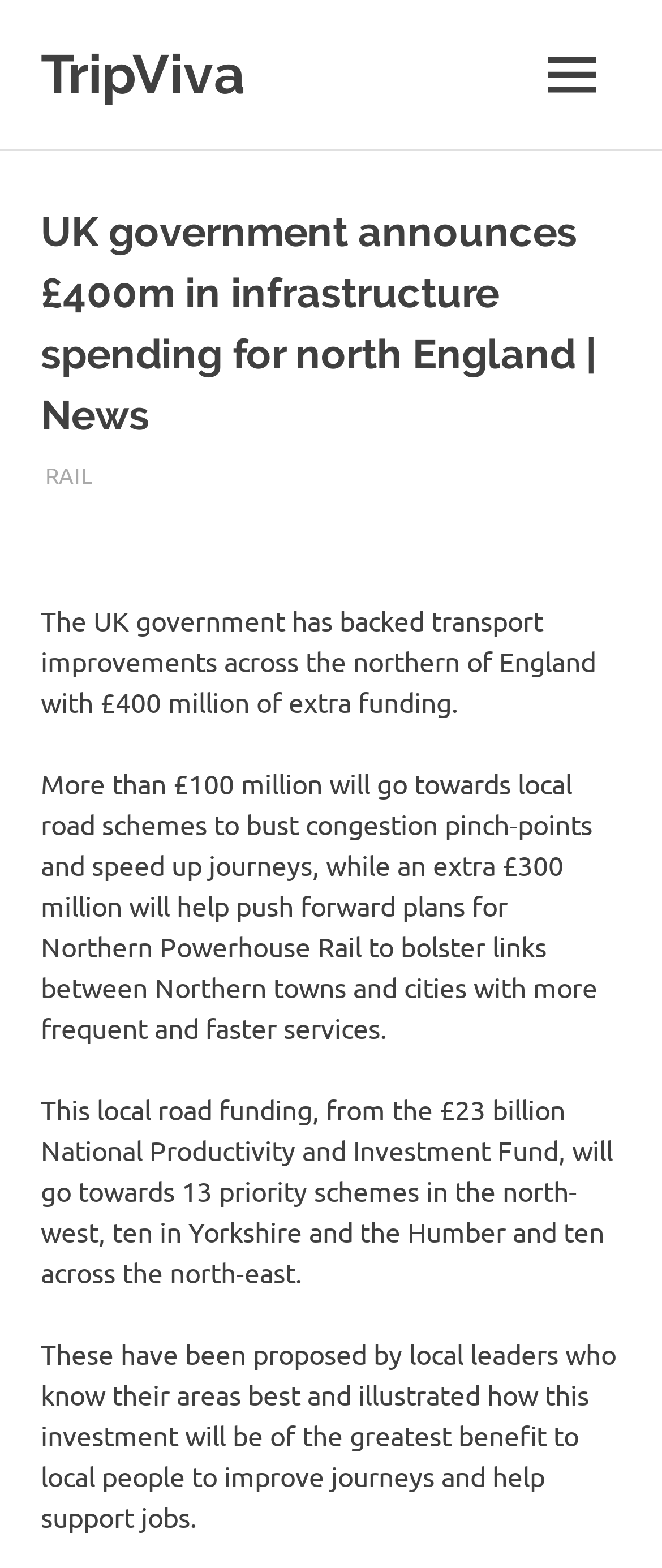For the element described, predict the bounding box coordinates as (top-left x, top-left y, bottom-right x, bottom-right y). All values should be between 0 and 1. Element description: October 14, 2017

[0.068, 0.293, 0.348, 0.311]